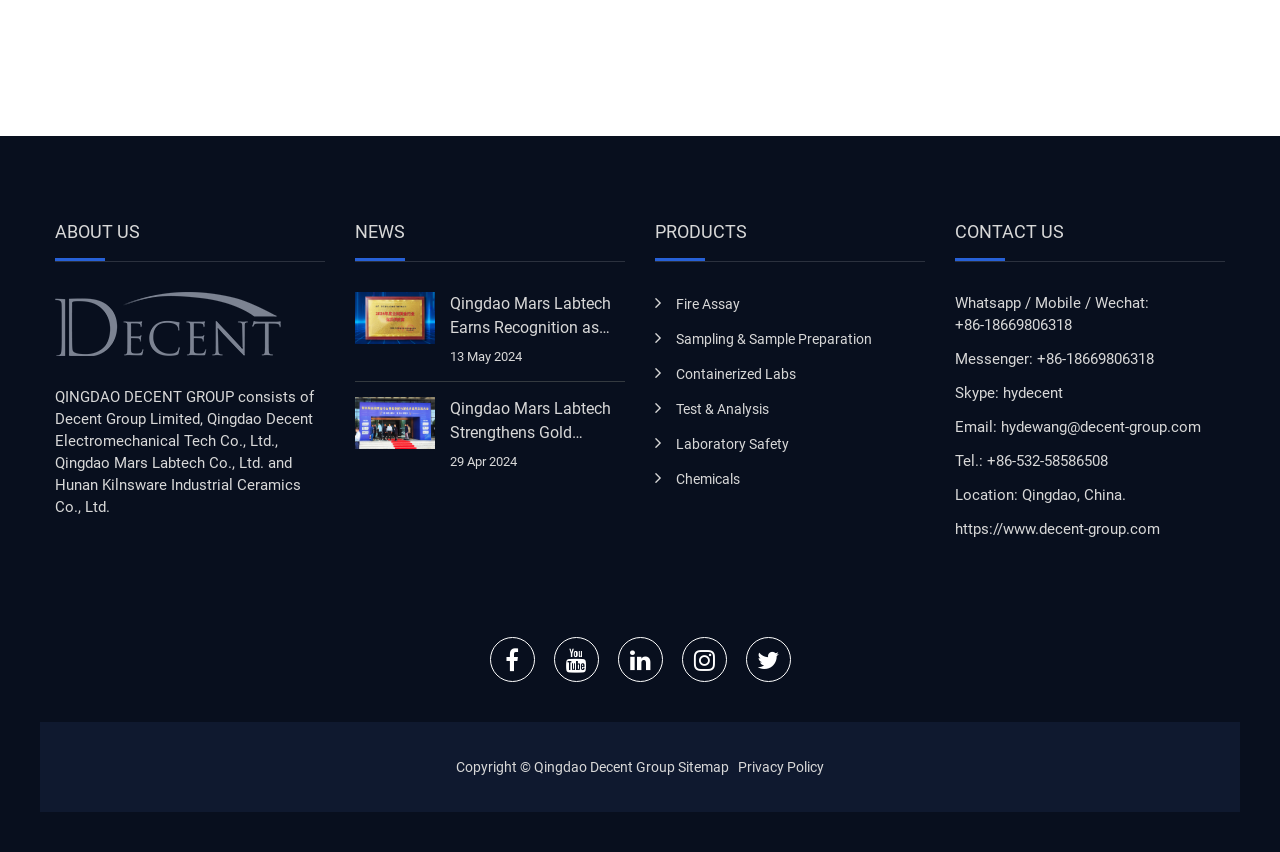What is the product category listed first?
Provide a detailed answer to the question, using the image to inform your response.

The product categories are listed in the 'PRODUCTS' section, and the first link is ' Fire Assay'.